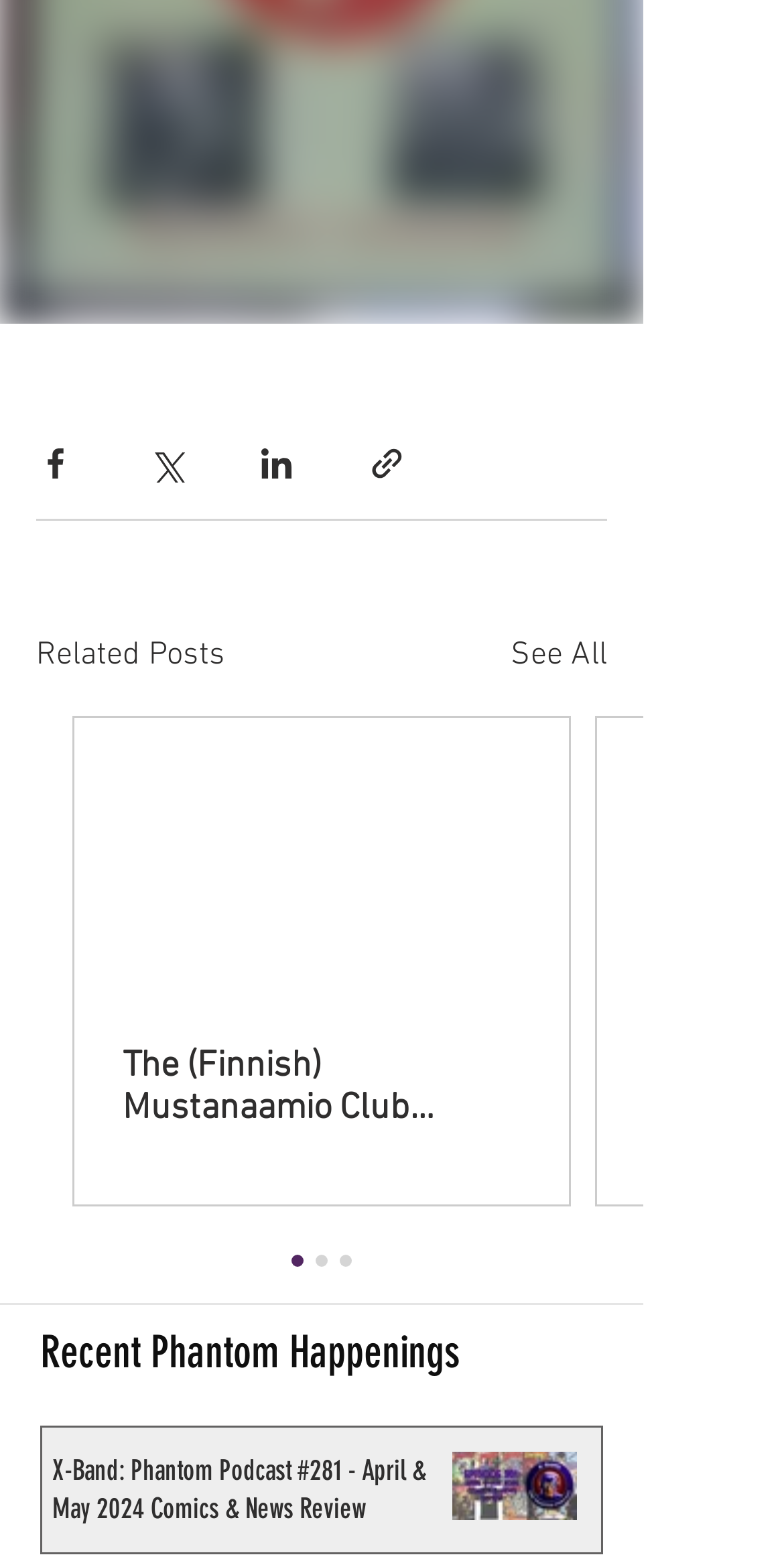Based on the image, please respond to the question with as much detail as possible:
How many recent phantom happenings are listed?

I looked at the section with the heading 'Recent Phantom Happenings' and found one listed item, which is 'X-Band: Phantom Podcast #281 - April & May 2024 Comics & News Review'.